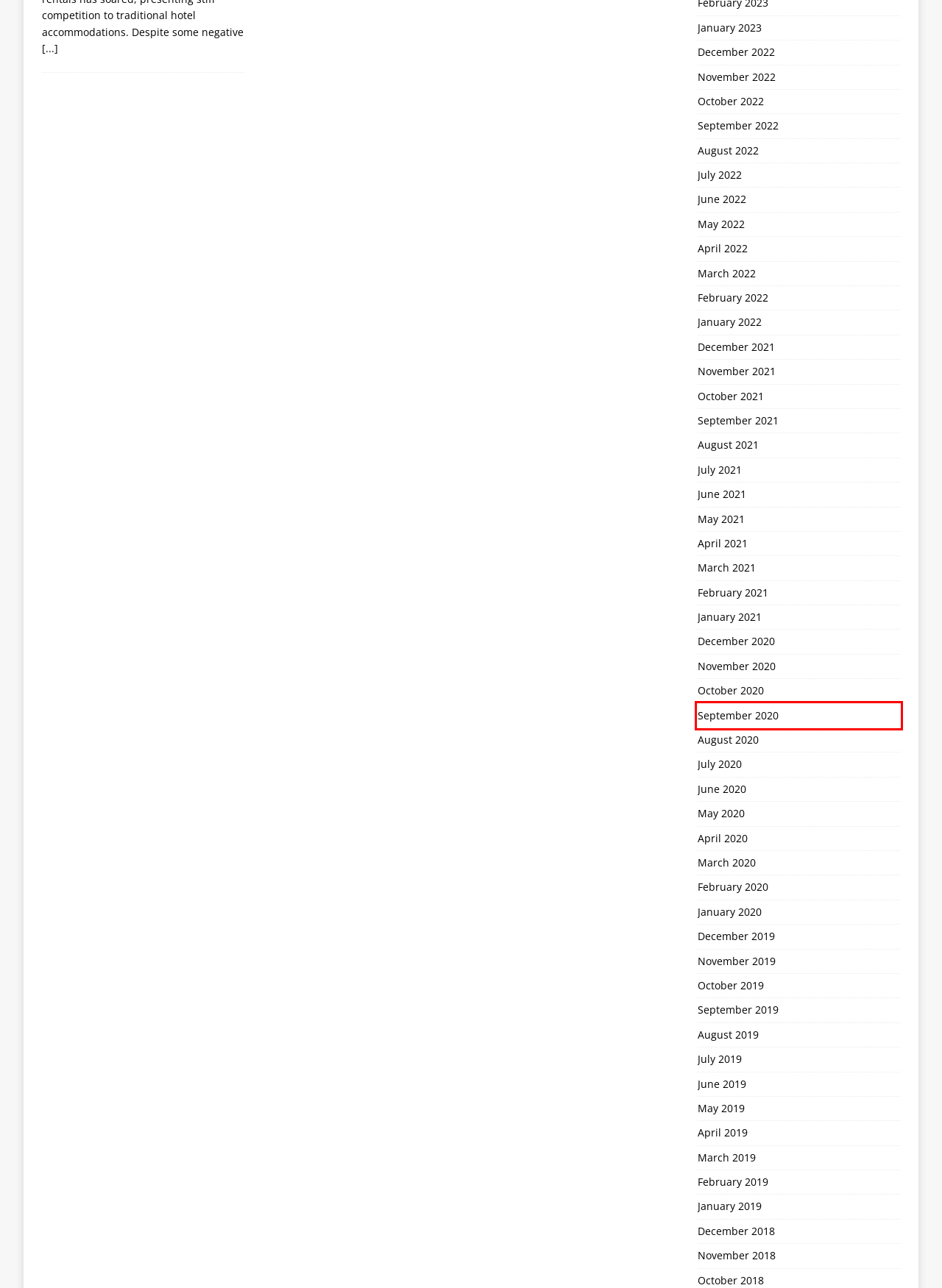Check out the screenshot of a webpage with a red rectangle bounding box. Select the best fitting webpage description that aligns with the new webpage after clicking the element inside the bounding box. Here are the candidates:
A. January 2021 – The Isle Of Thanet News
B. August 2019 – The Isle Of Thanet News
C. August 2022 – The Isle Of Thanet News
D. September 2020 – The Isle Of Thanet News
E. April 2021 – The Isle Of Thanet News
F. May 2021 – The Isle Of Thanet News
G. November 2020 – The Isle Of Thanet News
H. June 2022 – The Isle Of Thanet News

D